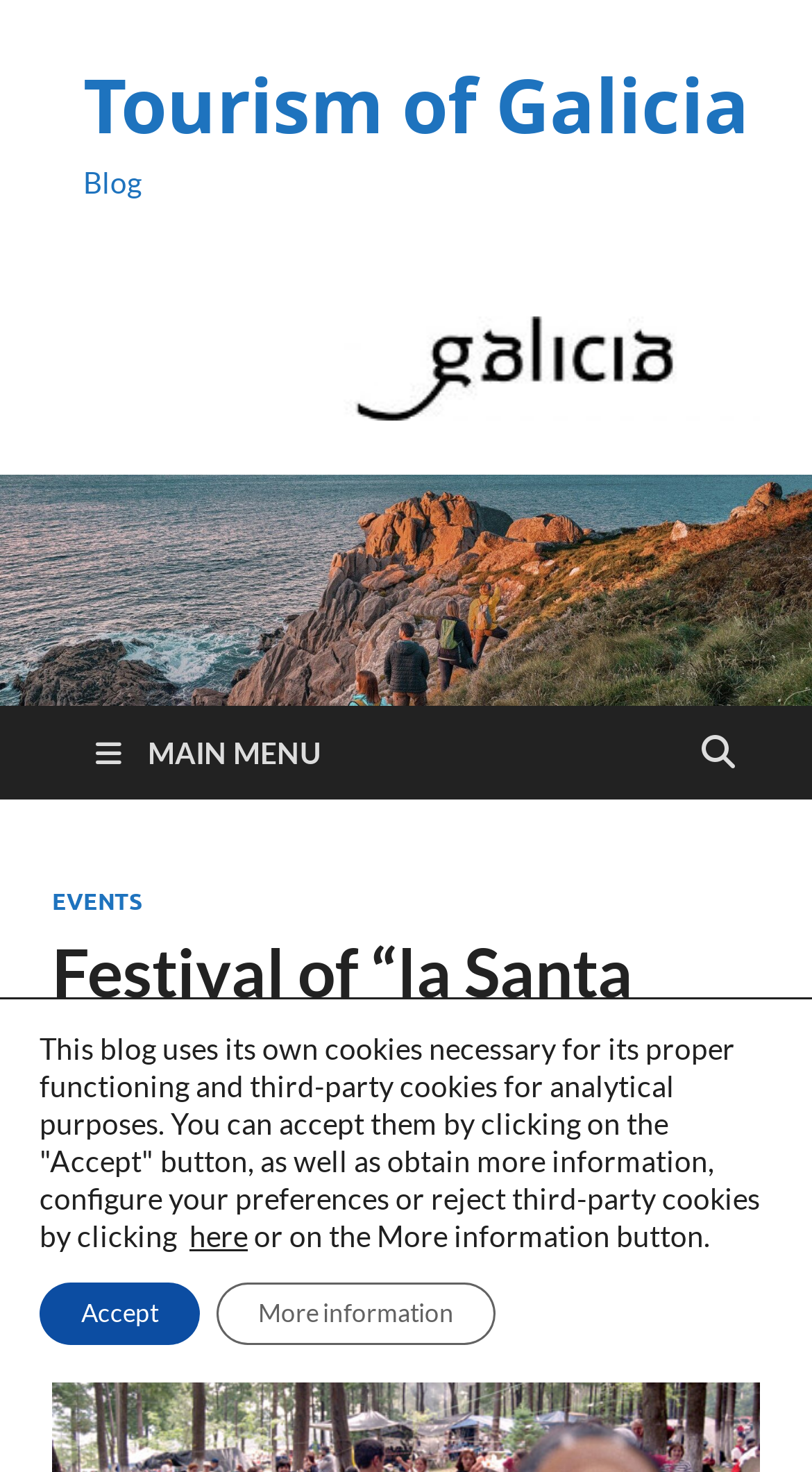Please predict the bounding box coordinates of the element's region where a click is necessary to complete the following instruction: "go to Tourism of Galicia". The coordinates should be represented by four float numbers between 0 and 1, i.e., [left, top, right, bottom].

[0.103, 0.037, 0.923, 0.106]